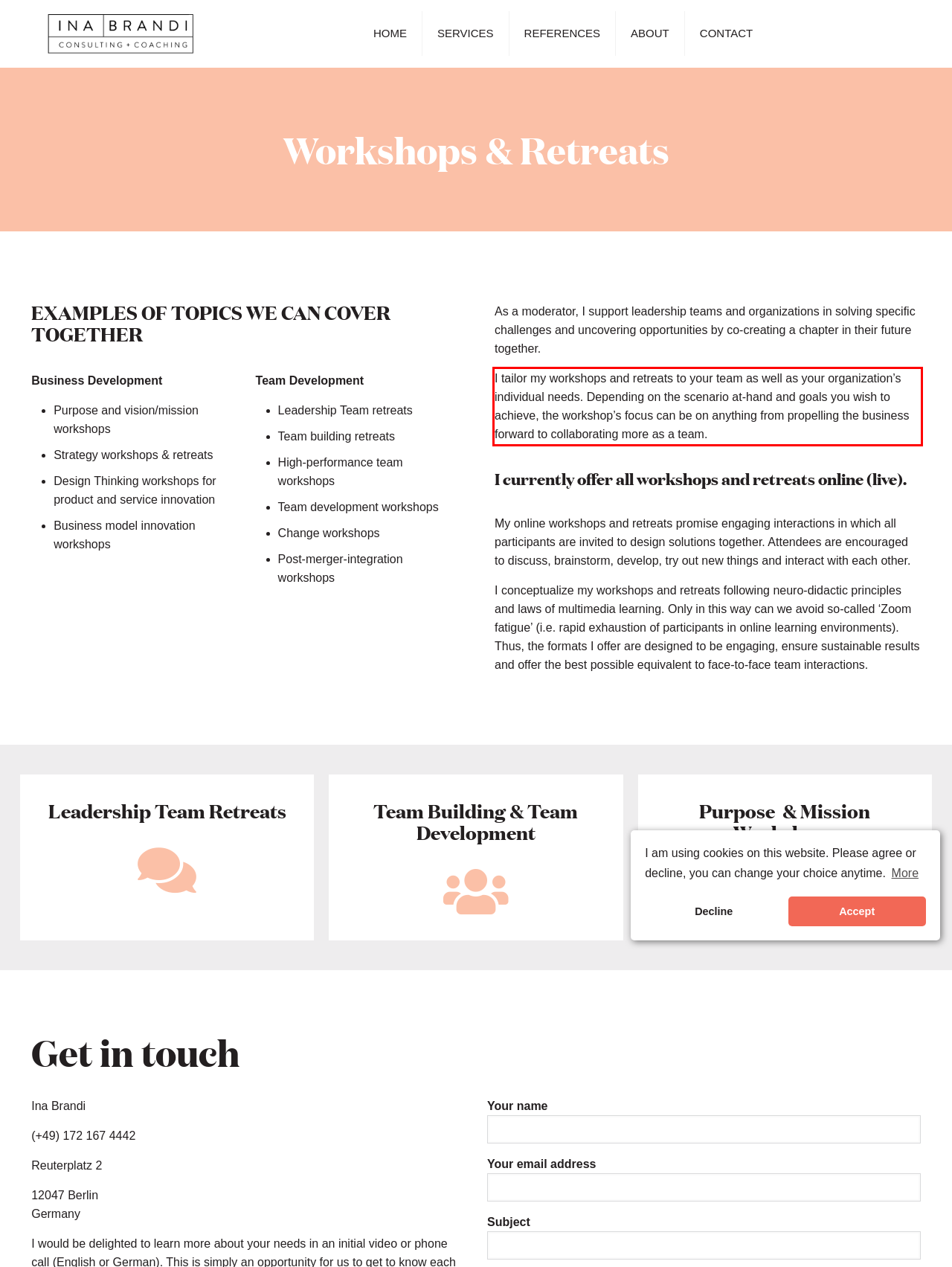Analyze the screenshot of the webpage that features a red bounding box and recognize the text content enclosed within this red bounding box.

I tailor my workshops and retreats to your team as well as your organization’s individual needs. Depending on the scenario at-hand and goals you wish to achieve, the workshop’s focus can be on anything from propelling the business forward to collaborating more as a team.